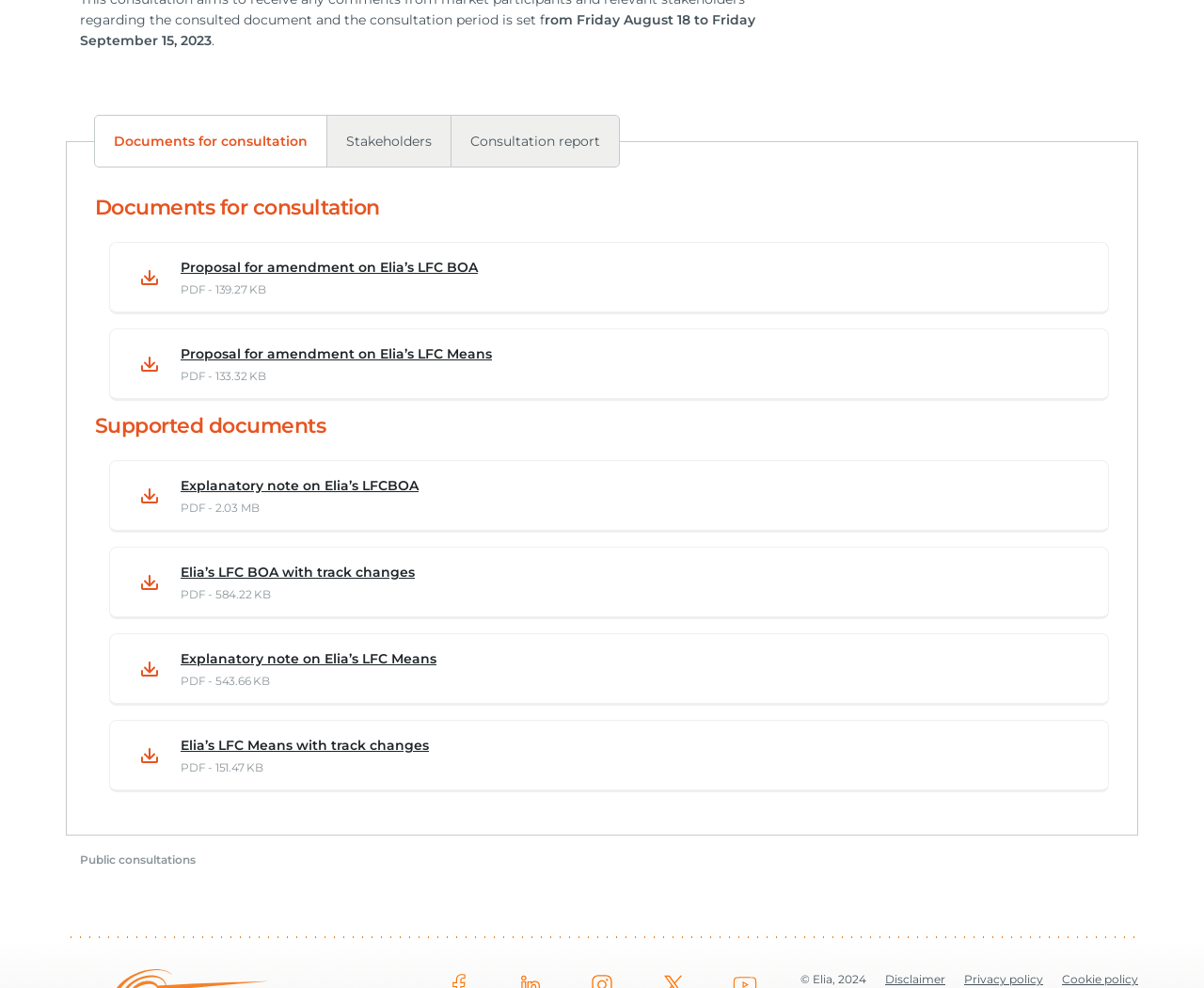What is the date range for consultation?
Please respond to the question with a detailed and well-explained answer.

I found the date range by looking at the StaticText element with the text 'rom Friday August 18 to Friday September 15, 2023' at the top of the webpage.